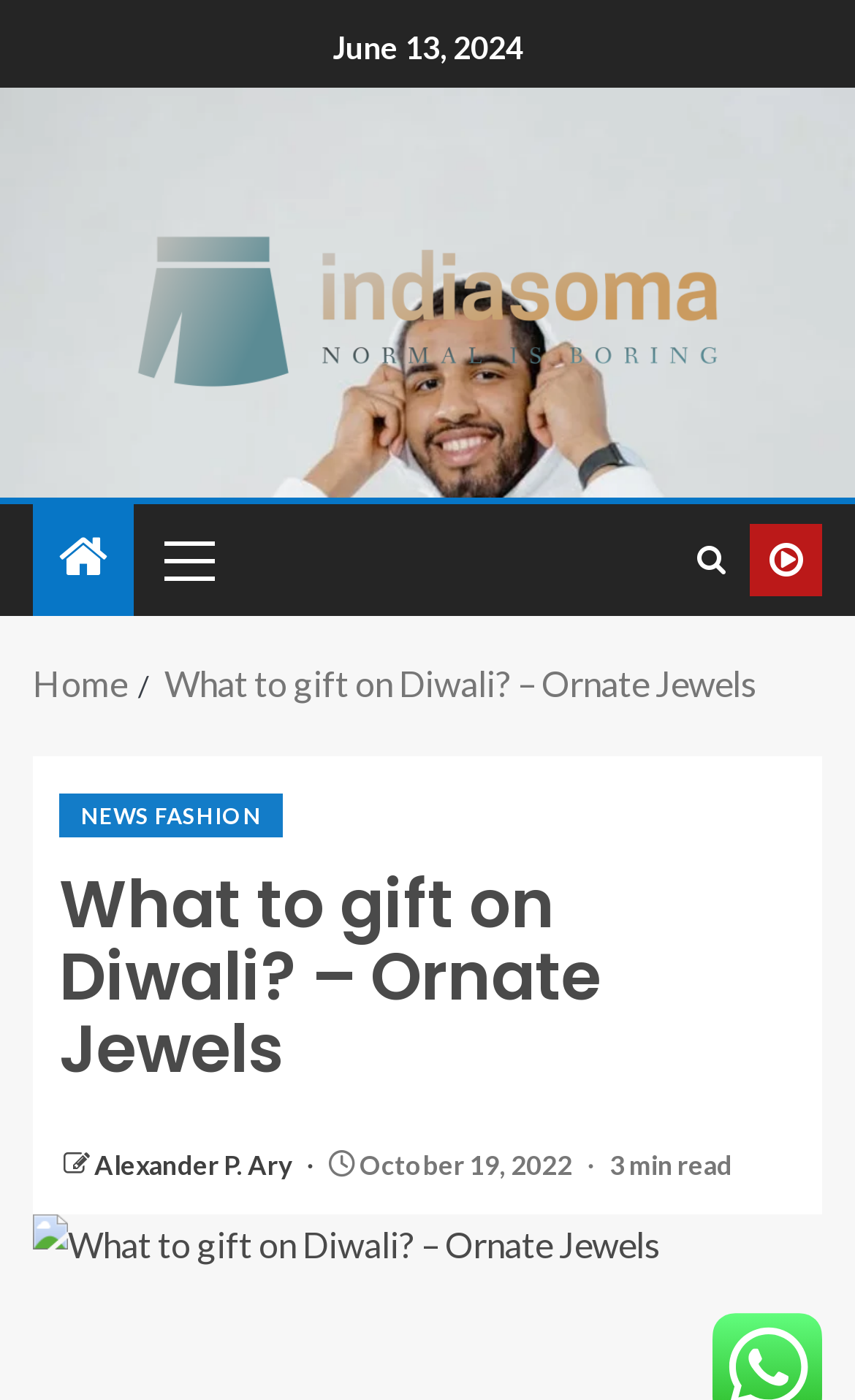Given the element description: "Alexander P. Ary", predict the bounding box coordinates of the UI element it refers to, using four float numbers between 0 and 1, i.e., [left, top, right, bottom].

[0.11, 0.821, 0.346, 0.844]